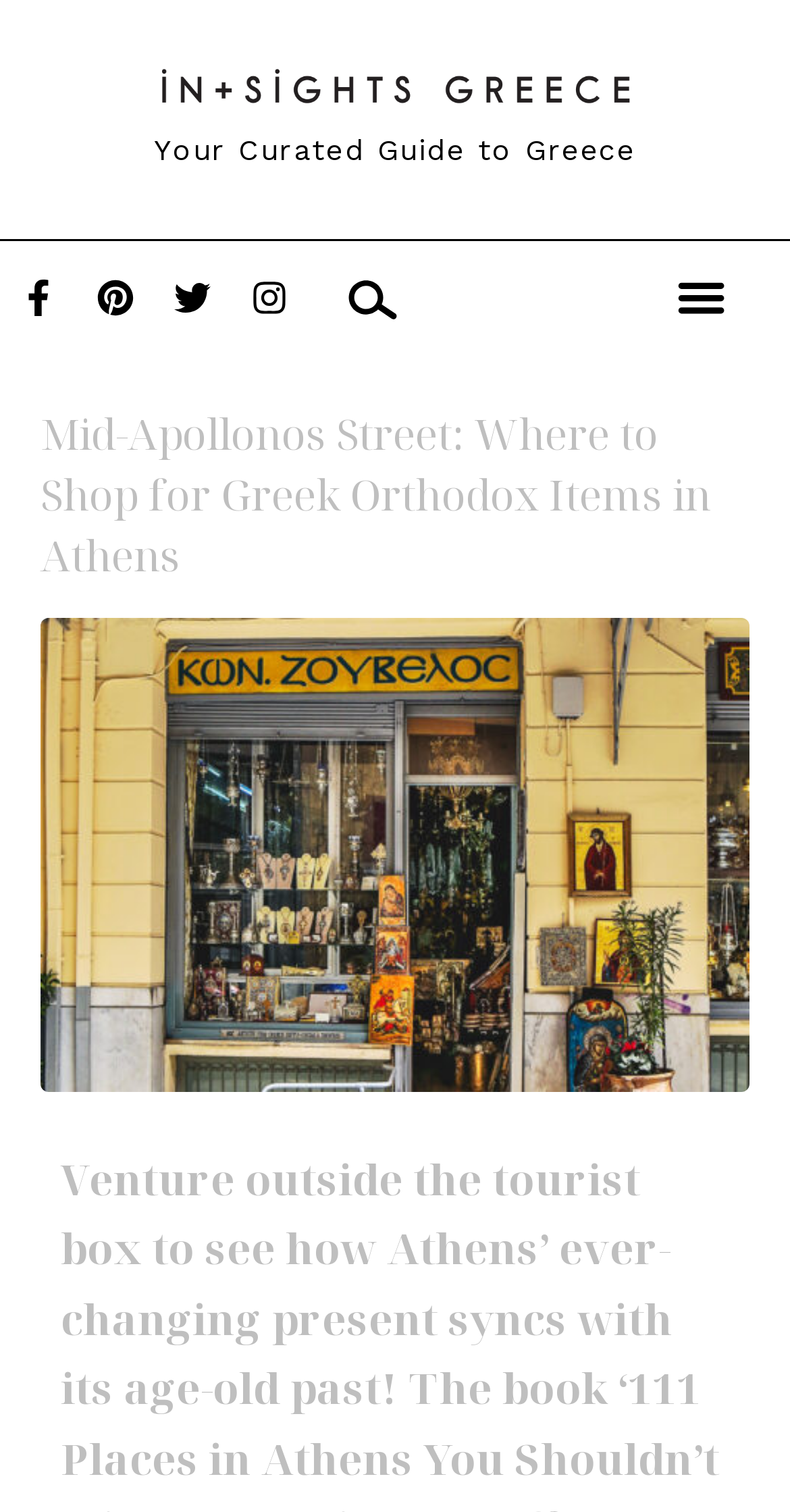By analyzing the image, answer the following question with a detailed response: What is the topic of the main article?

I looked at the heading 'Mid-Apollonos Street: Where to Shop for Greek Orthodox Items in Athens' and determined that it is the main article on the webpage, and its topic is about shopping for Greek Orthodox items in Athens.